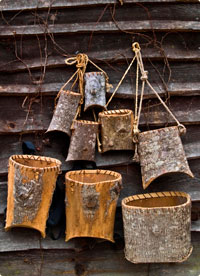Provide a thorough description of what you see in the image.

The image showcases an assortment of beautifully crafted baskets made from natural materials, prominently displayed against a rustic wooden backdrop. This collection includes various styles, each uniquely constructed from tulip poplar bark, skillfully laced with hickory bark strips. Notable features include the inner rim splints made from oak or ash, illustrating the meticulous craftsmanship involved. The baskets range in size and shape, with two backpacks featuring adjustable nylon straps, each approximately 19” high by 16” wide, as well as flat-bottomed hampers and gathering baskets. This visual serves to highlight the traditional artistry of basket-making, emphasizing the natural beauty and versatility of the materials used.